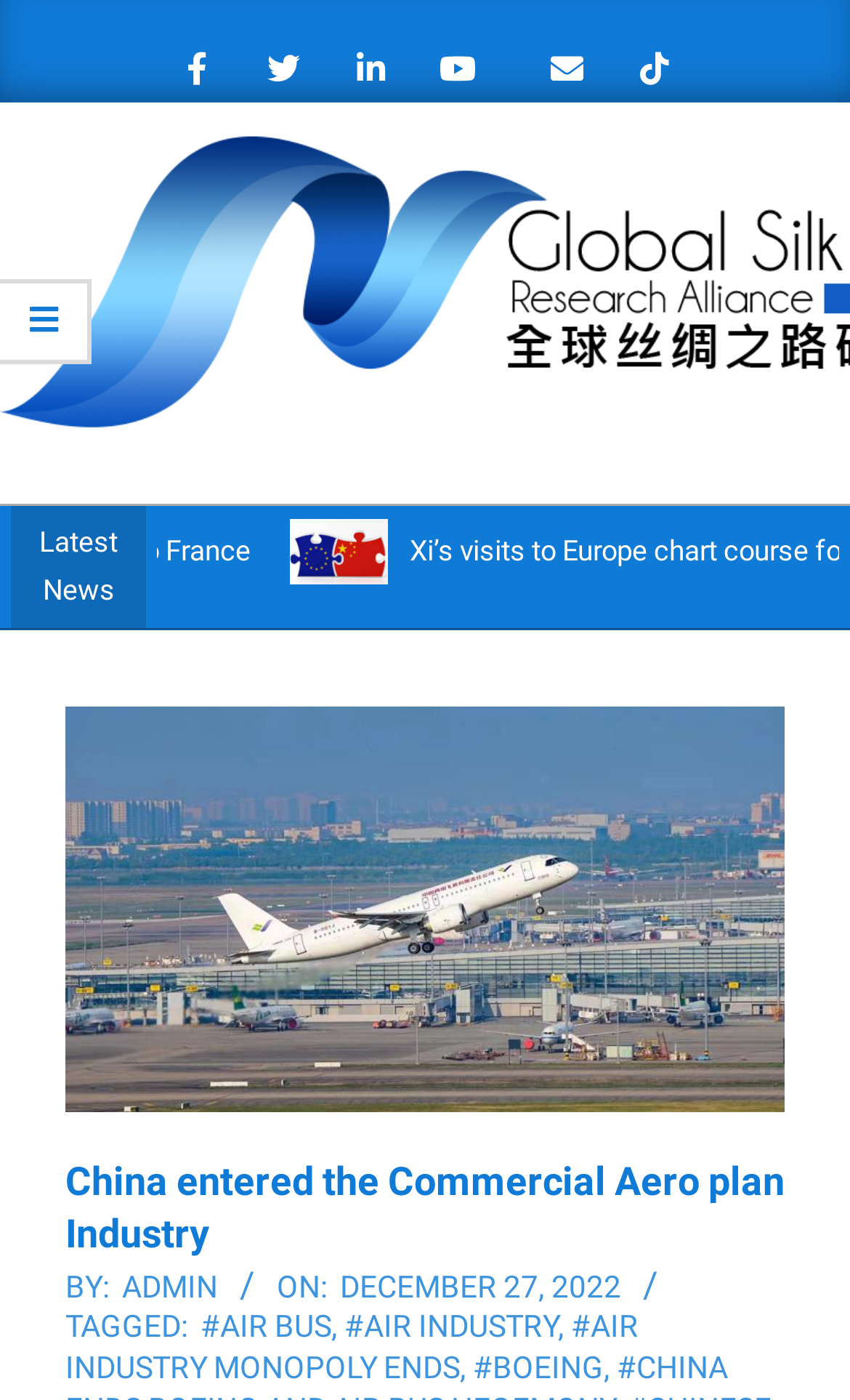Please give a succinct answer using a single word or phrase:
What is the topic of the article?

Commercial Aero plan Industry